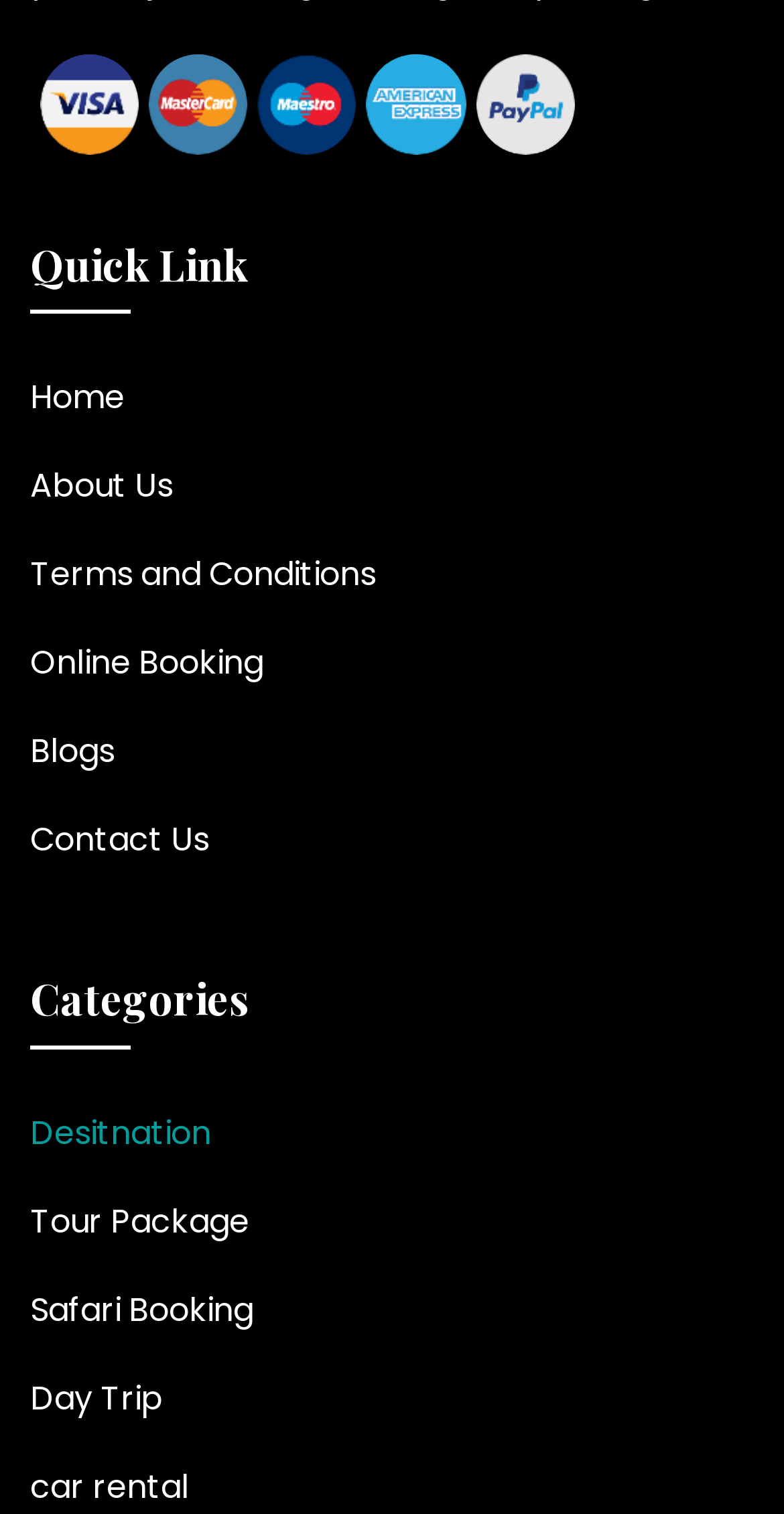What is the first link under 'Quick Link'?
Based on the image, provide a one-word or brief-phrase response.

Home